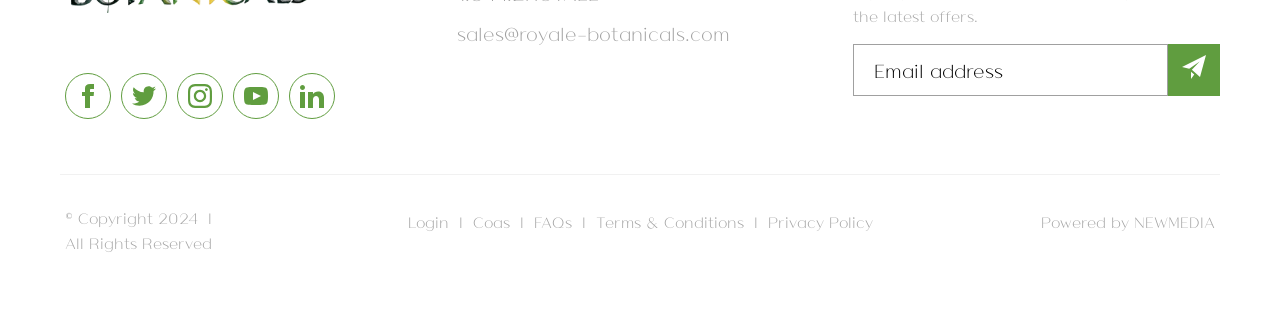What is the company name mentioned on the webpage?
Look at the image and construct a detailed response to the question.

The company name 'Royale Botanicals' is mentioned in the links to social media platforms and the email address, indicating that this is the company's webpage.